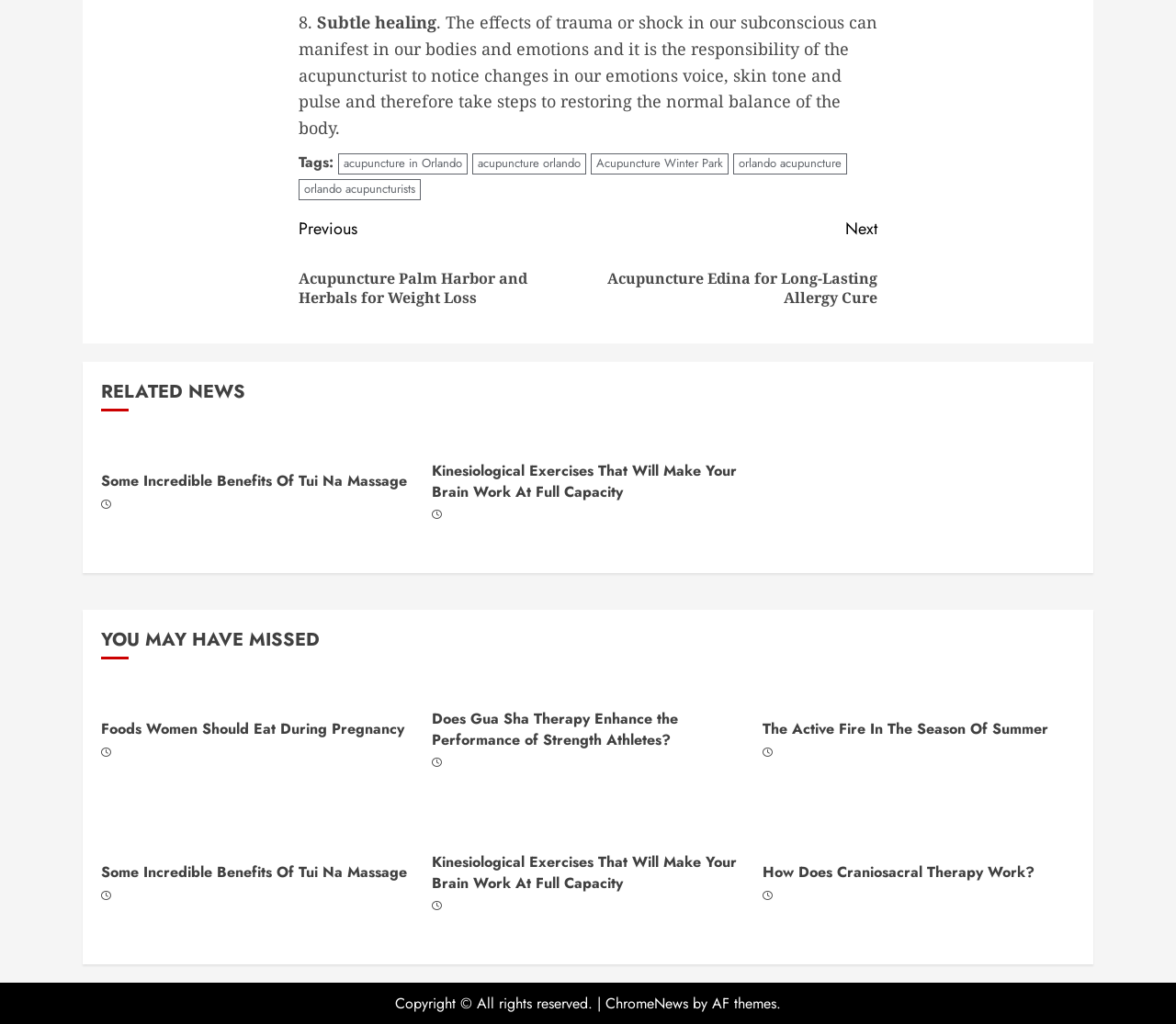Provide a thorough and detailed response to the question by examining the image: 
What is the title of the related news section?

The title of the related news section is 'RELATED NEWS' which is mentioned in the heading element with the text 'RELATED NEWS'.